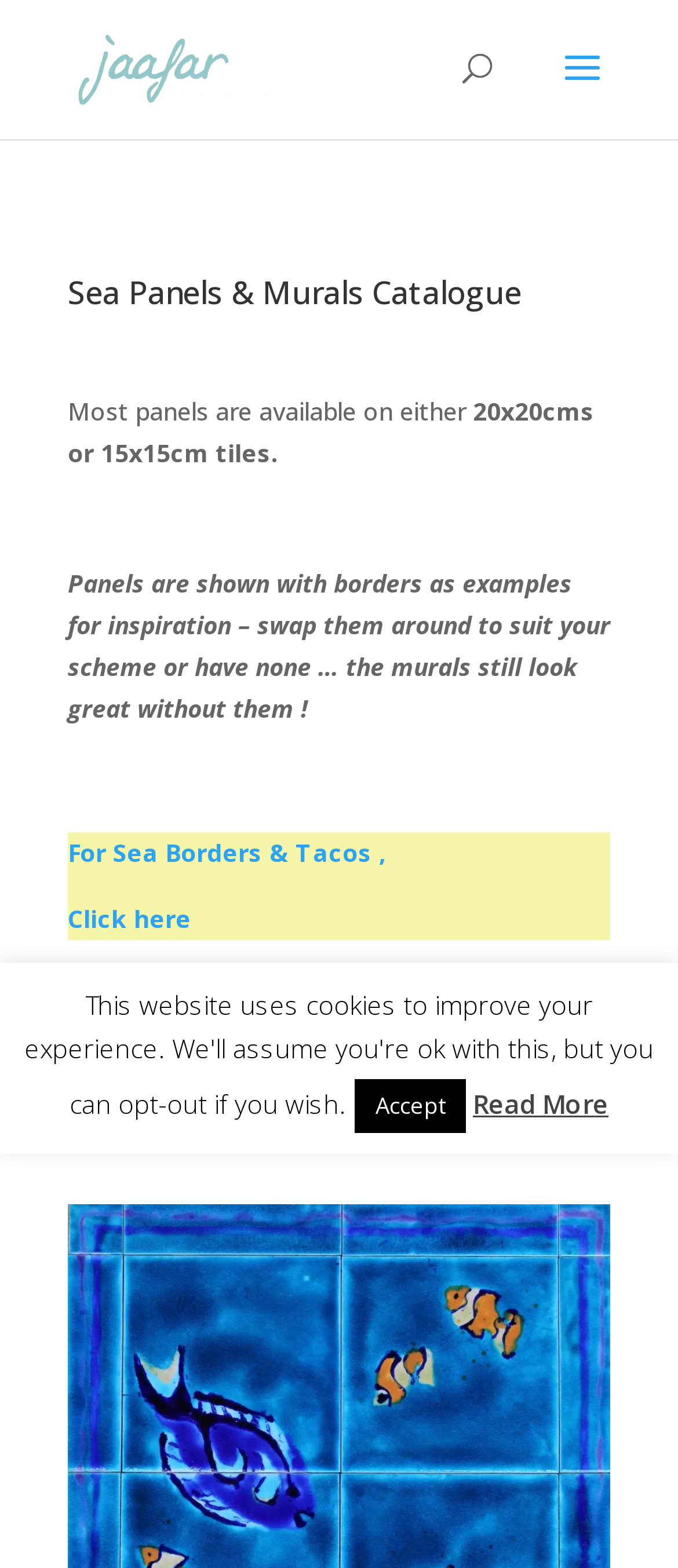What is the main theme of the catalogue?
From the image, respond with a single word or phrase.

Sea Life